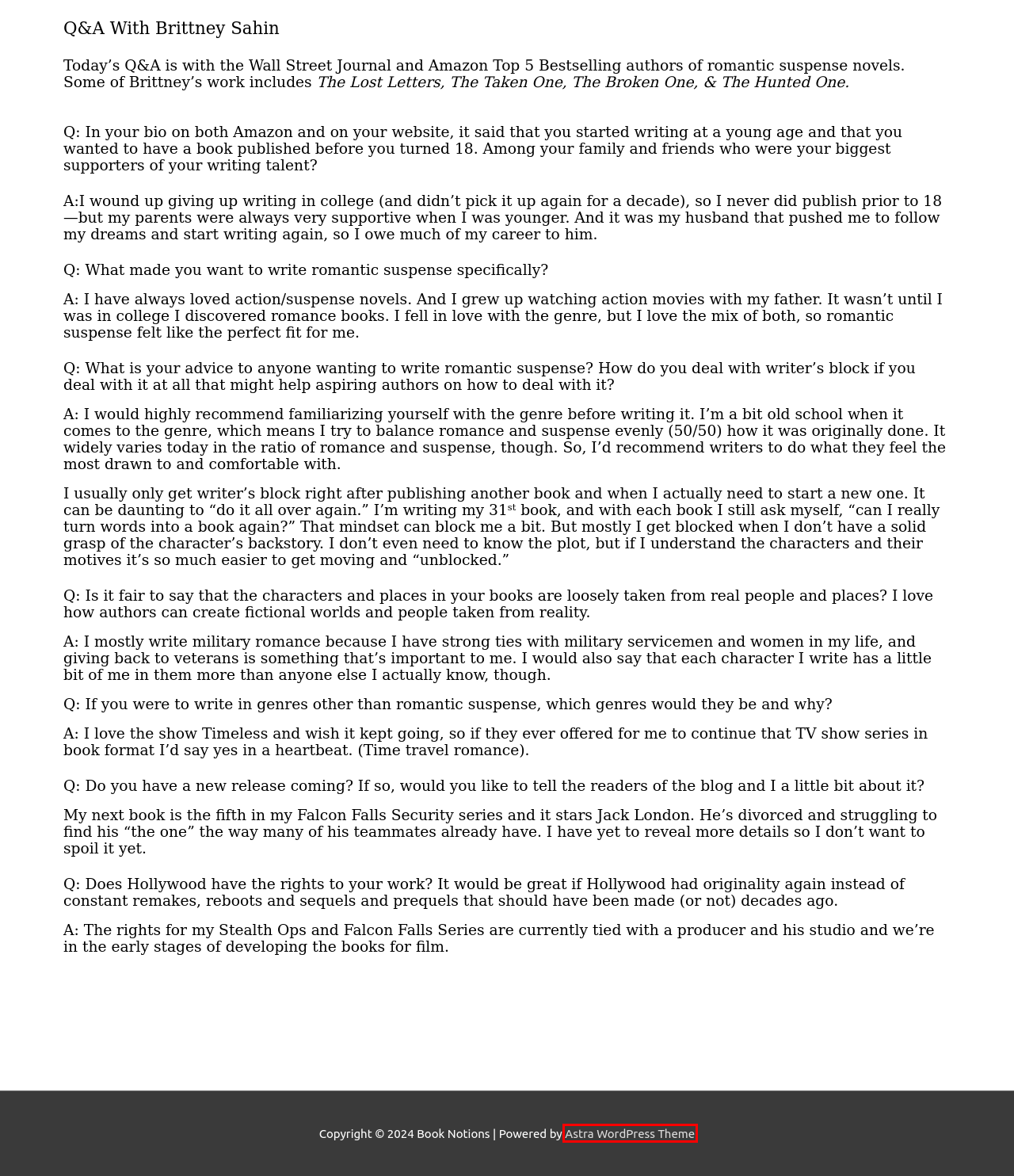You are provided a screenshot of a webpage featuring a red bounding box around a UI element. Choose the webpage description that most accurately represents the new webpage after clicking the element within the red bounding box. Here are the candidates:
A. Astra – Fast, Lightweight & Customizable WordPress Theme - Download Now!
B. Privacy Policy - Book Notions
C. Miscellaneous - Book Notions
D. Newsletters - Book Notions
E. Home - Book Notions
F. Reviews - Book Notions
G. About Me - Book Notions
H. Book's I'm Looking Forward To Reading - Book Notions

A